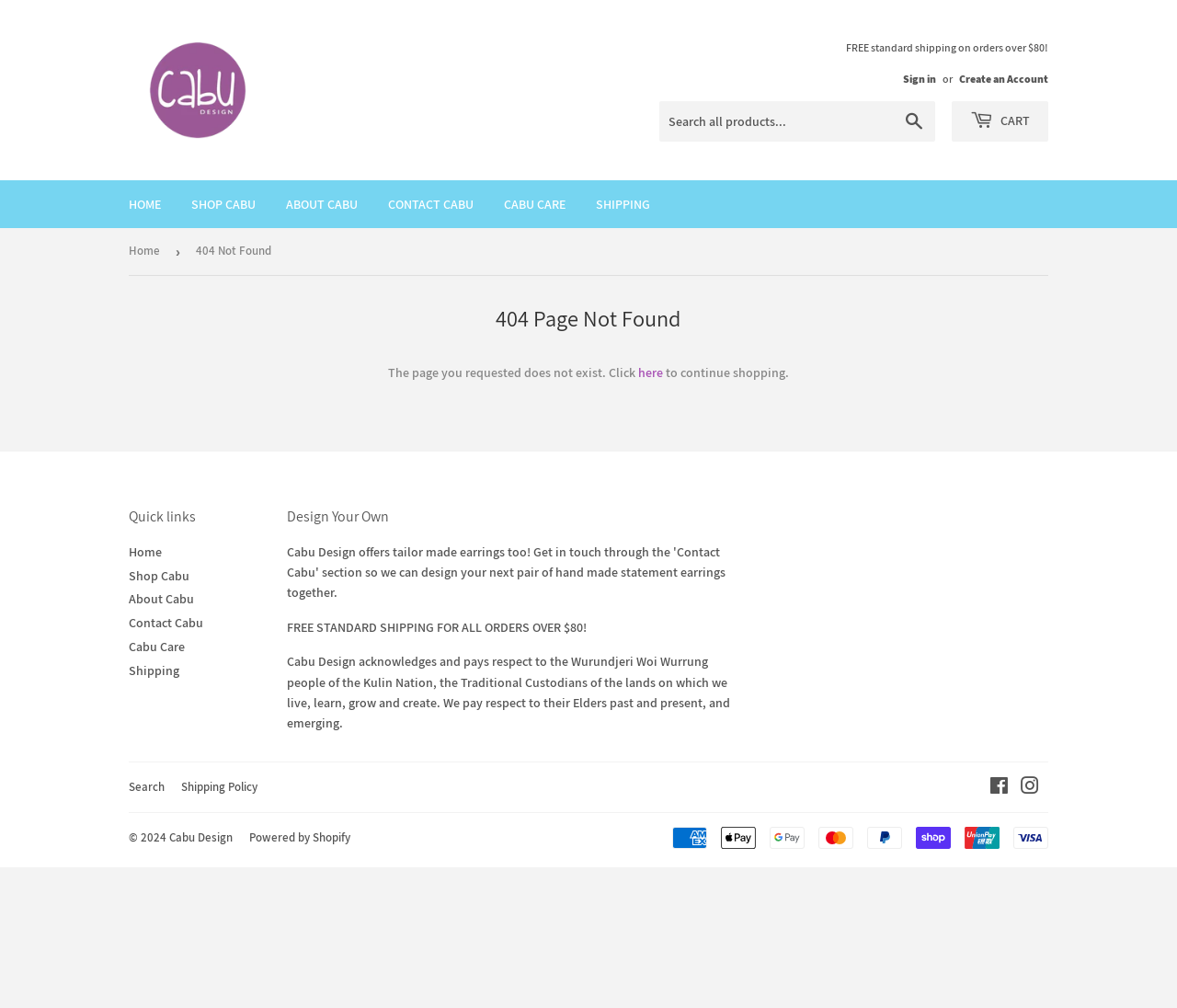Given the description: "Zodiac Calendar", determine the bounding box coordinates of the UI element. The coordinates should be formatted as four float numbers between 0 and 1, [left, top, right, bottom].

None